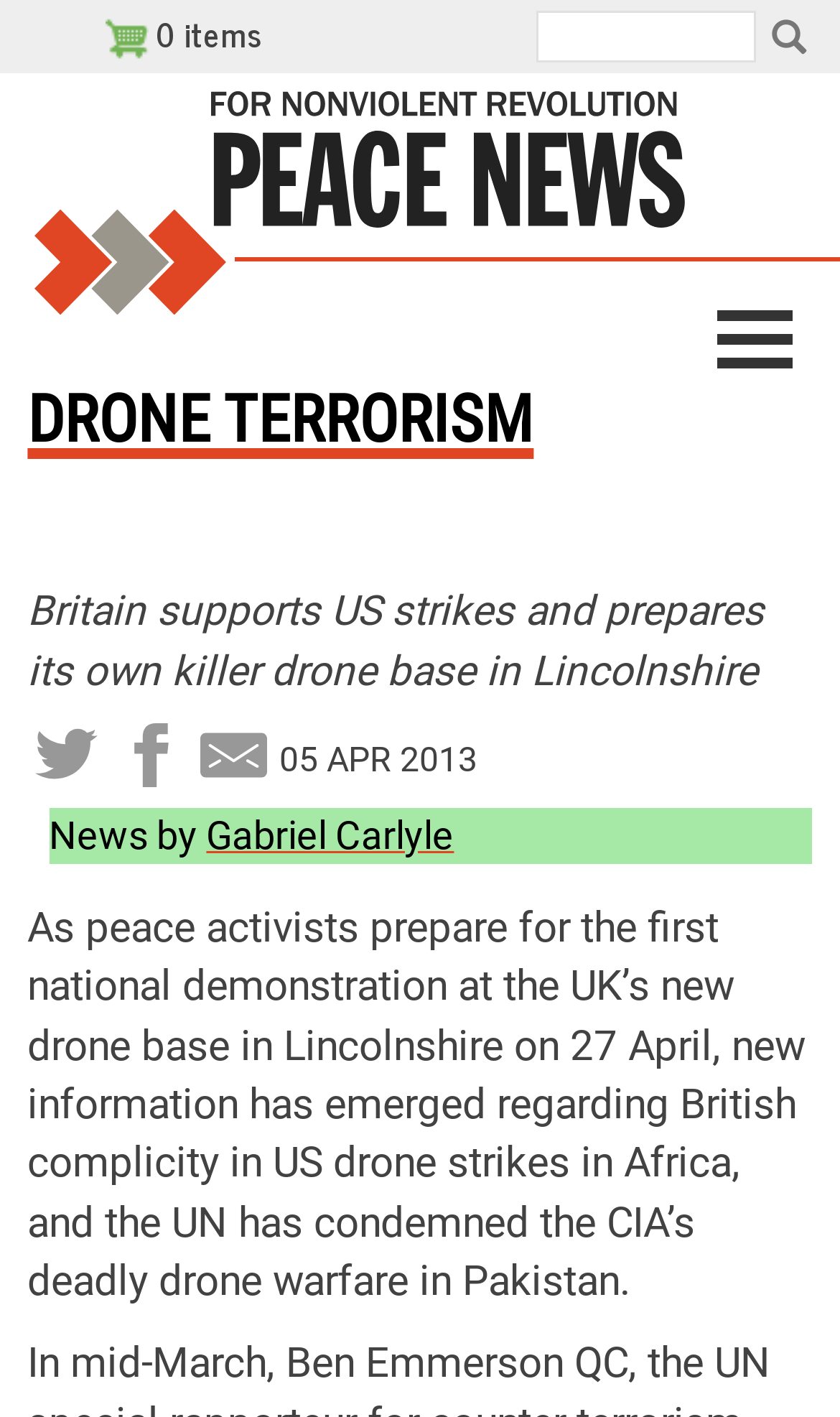Please determine the bounding box coordinates for the element that should be clicked to follow these instructions: "Go to cart".

[0.125, 0.004, 0.312, 0.042]